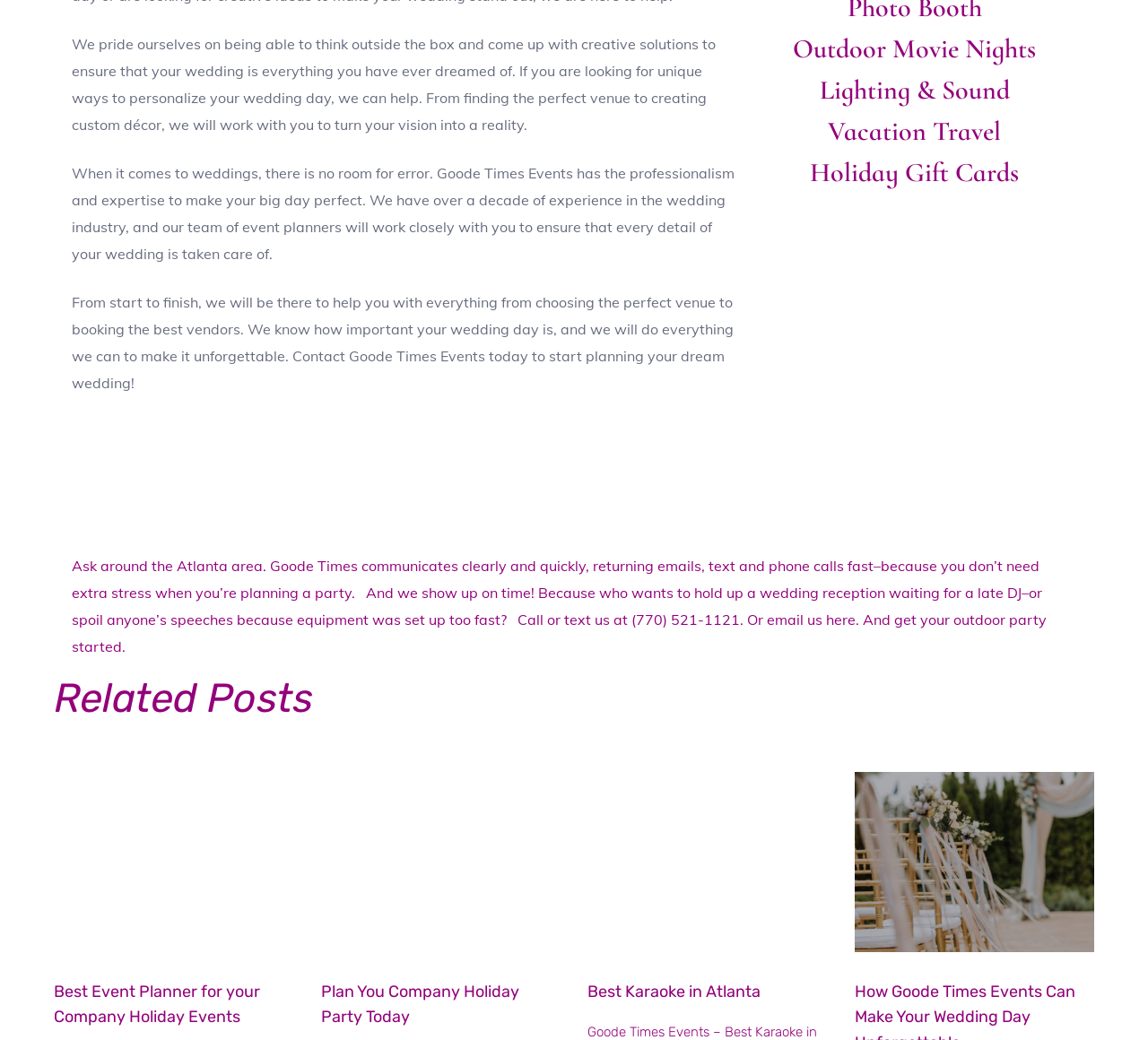Determine the bounding box coordinates of the area to click in order to meet this instruction: "Read more about Best Event Planner for your Company Holiday Events".

[0.047, 0.944, 0.227, 0.987]